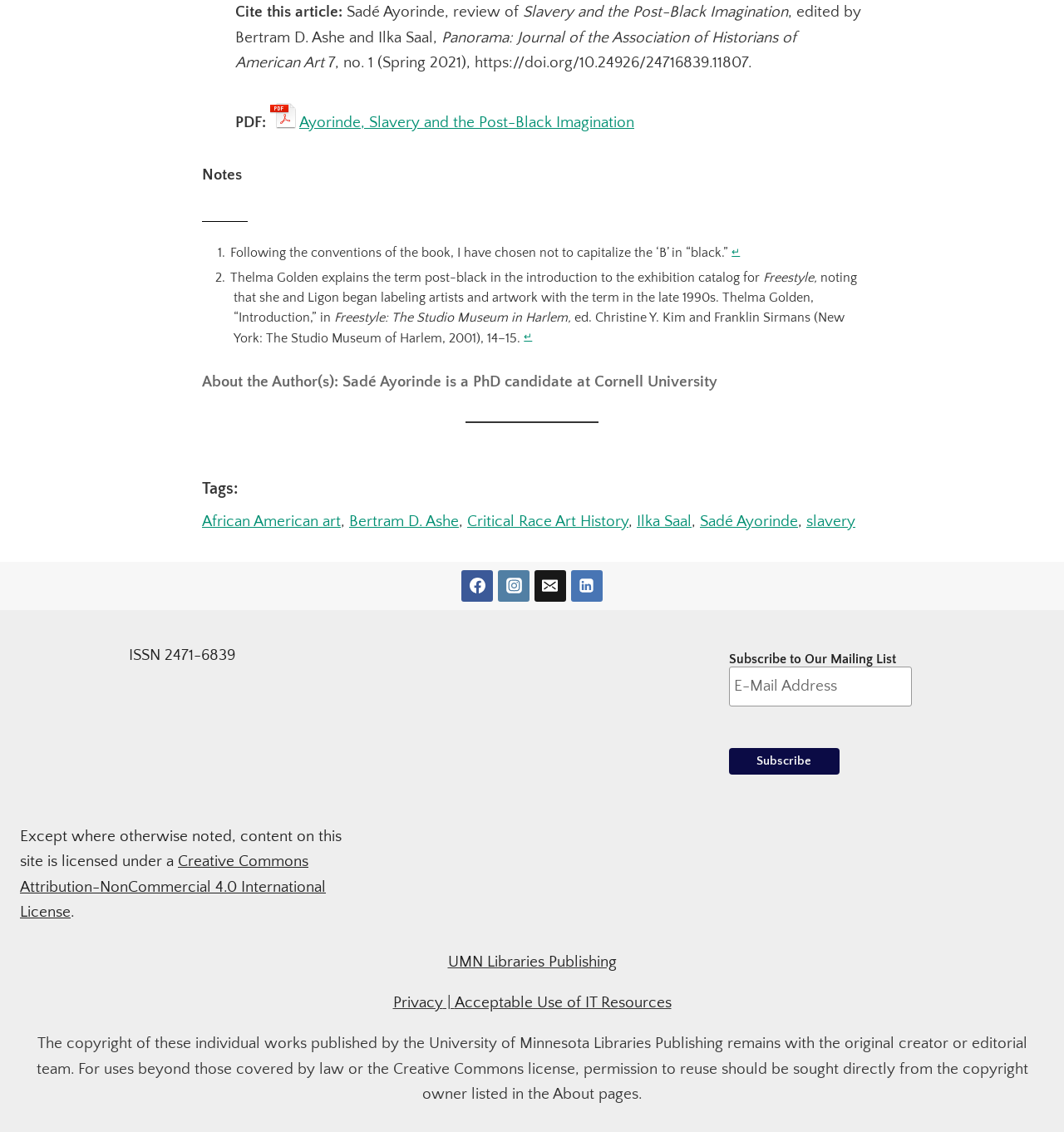Determine the bounding box coordinates for the element that should be clicked to follow this instruction: "Check the 'Tags:' section". The coordinates should be given as four float numbers between 0 and 1, in the format [left, top, right, bottom].

[0.19, 0.421, 0.81, 0.443]